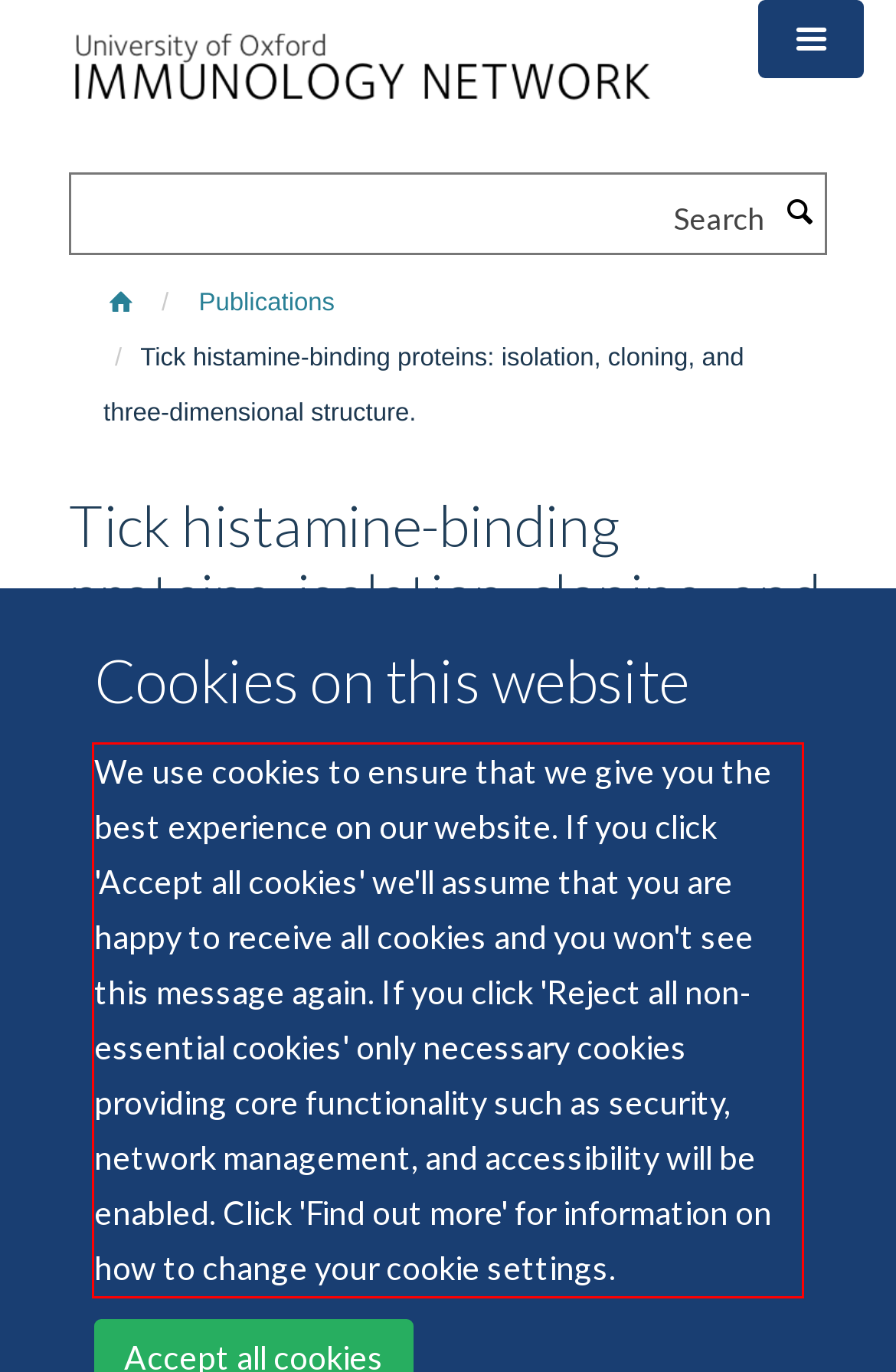Identify and transcribe the text content enclosed by the red bounding box in the given screenshot.

We use cookies to ensure that we give you the best experience on our website. If you click 'Accept all cookies' we'll assume that you are happy to receive all cookies and you won't see this message again. If you click 'Reject all non-essential cookies' only necessary cookies providing core functionality such as security, network management, and accessibility will be enabled. Click 'Find out more' for information on how to change your cookie settings.